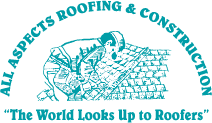What is the occupation of the person in the illustration?
We need a detailed and exhaustive answer to the question. Please elaborate.

The caption describes an illustration that depicts a roofer in action, expertly working on a roof, which indicates that the person in the illustration is a roofer.